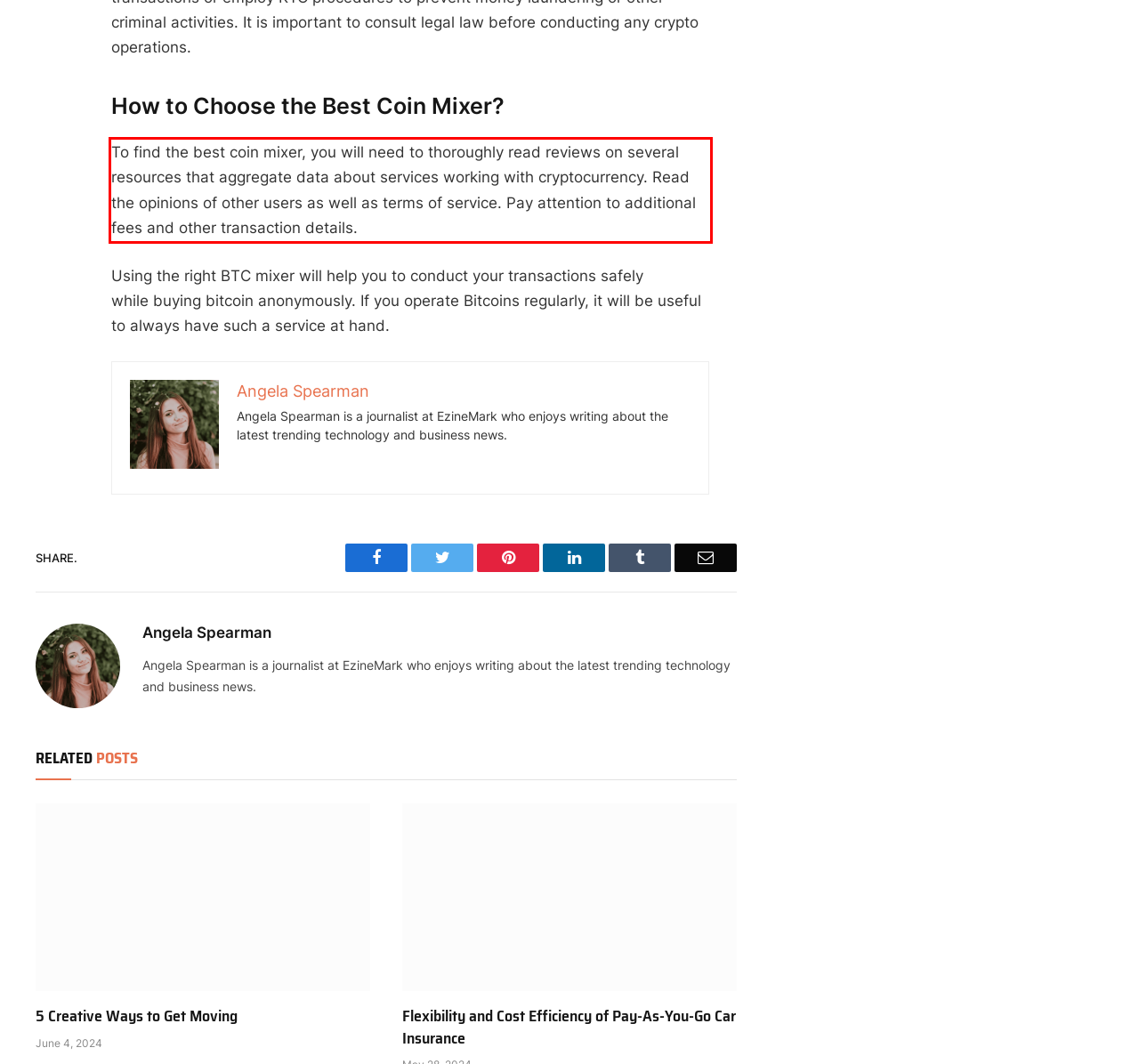Please examine the screenshot of the webpage and read the text present within the red rectangle bounding box.

To find the best coin mixer, you will need to thoroughly read reviews on several resources that aggregate data about services working with cryptocurrency. Read the opinions of other users as well as terms of service. Pay attention to additional fees and other transaction details.